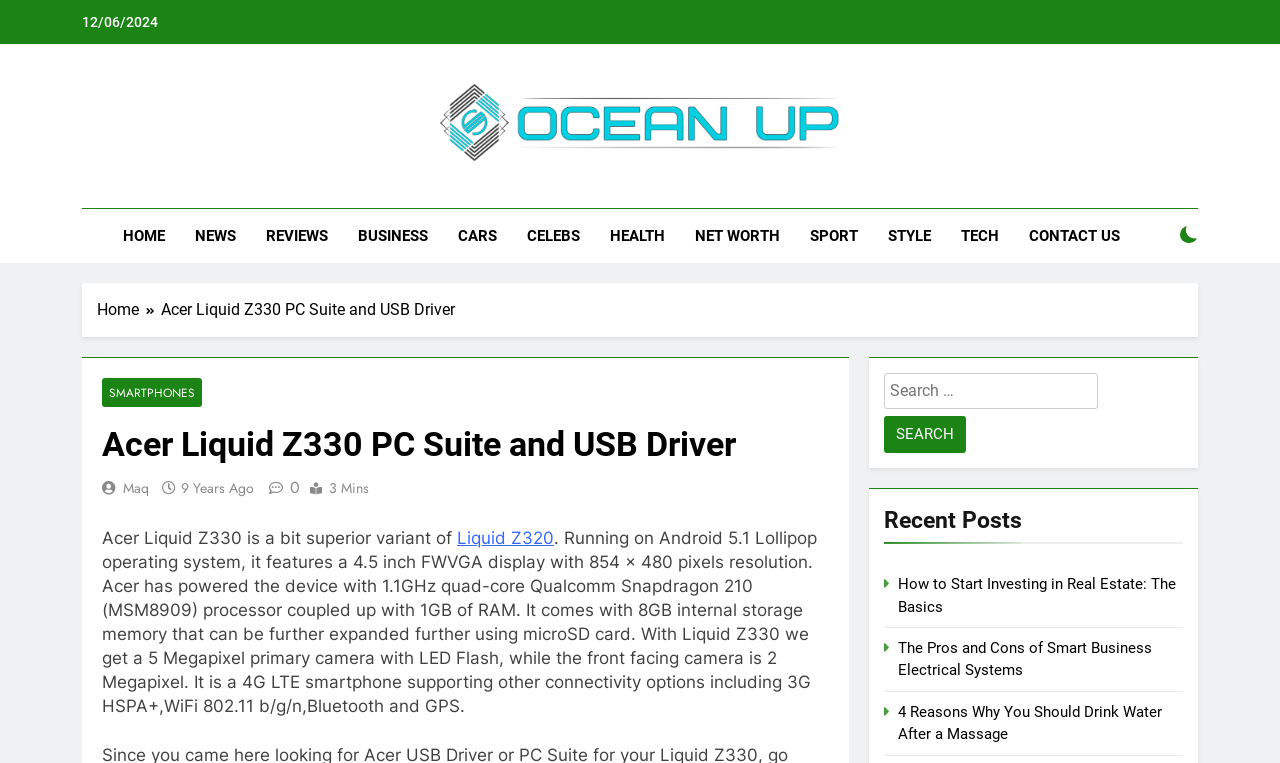How much RAM does the smartphone have?
Based on the image content, provide your answer in one word or a short phrase.

1GB